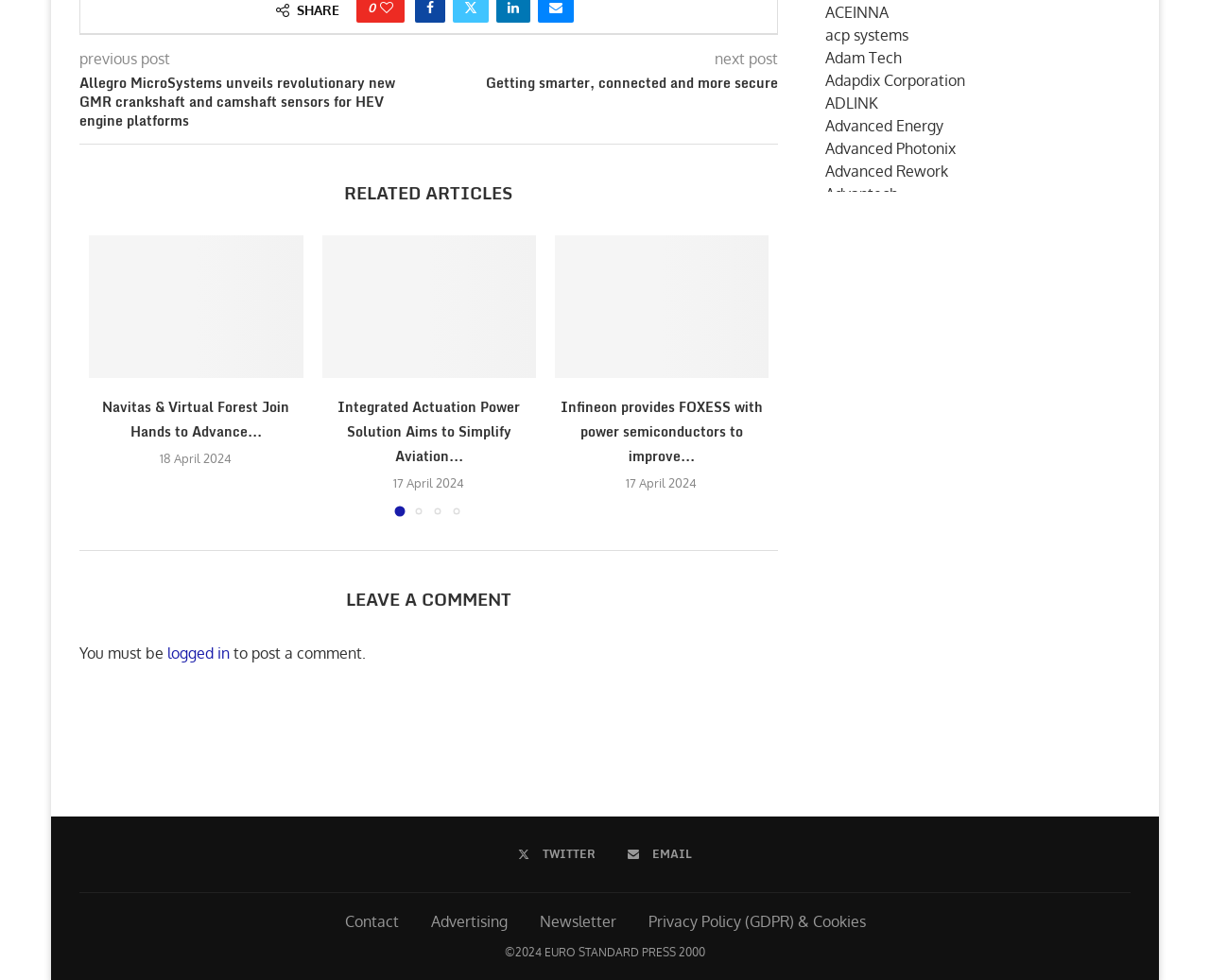Please determine the bounding box coordinates of the element's region to click for the following instruction: "Click on 'Allegro MicroSystems'".

[0.682, 0.234, 0.805, 0.253]